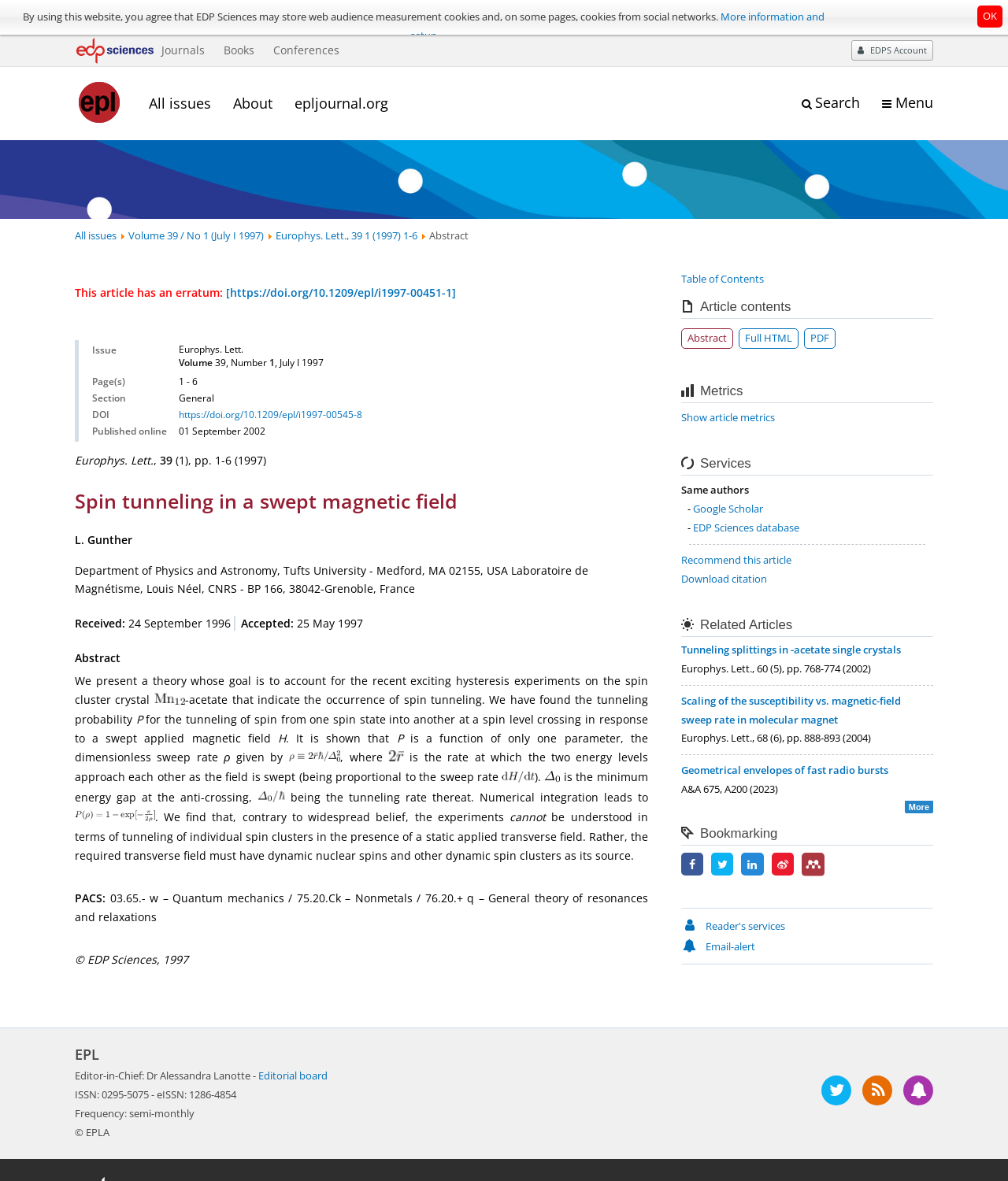Please specify the bounding box coordinates of the clickable section necessary to execute the following command: "Click the EDP Sciences logo".

[0.074, 0.051, 0.152, 0.064]